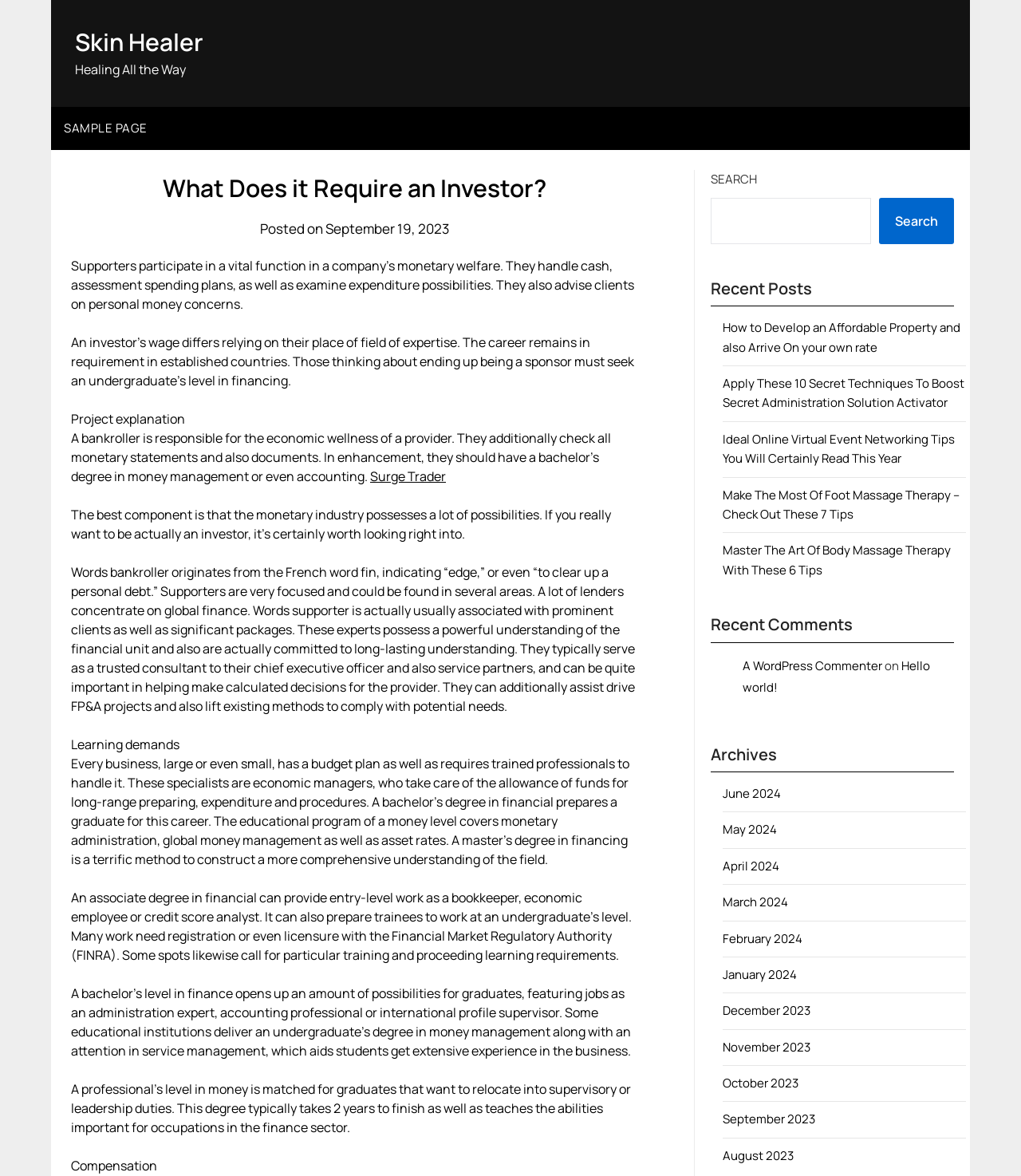Extract the bounding box coordinates for the UI element described by the text: "A WordPress Commenter". The coordinates should be in the form of [left, top, right, bottom] with values between 0 and 1.

[0.728, 0.559, 0.864, 0.573]